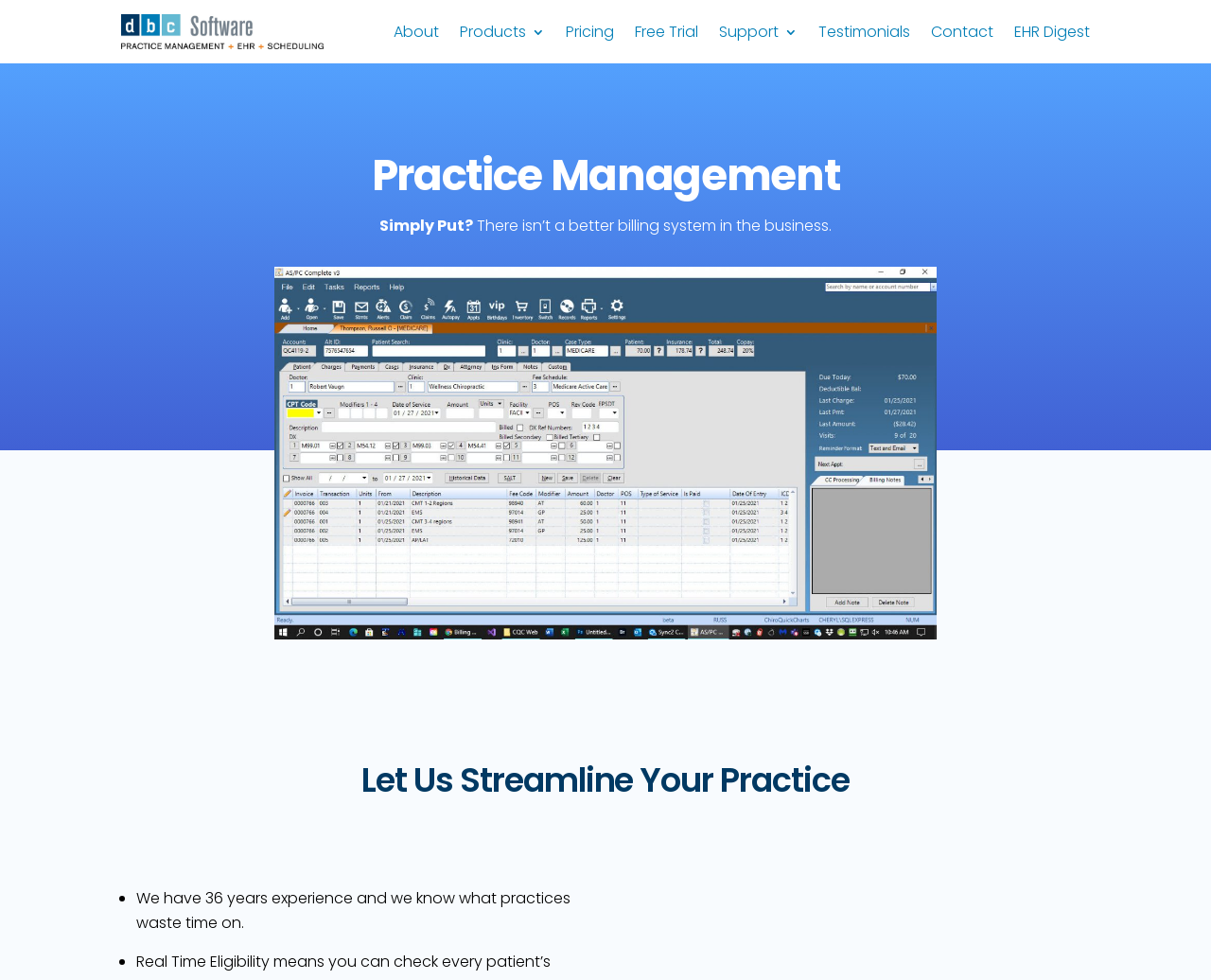Please find the bounding box coordinates of the element's region to be clicked to carry out this instruction: "Click on the 'Free Trial' button".

[0.524, 0.026, 0.577, 0.047]